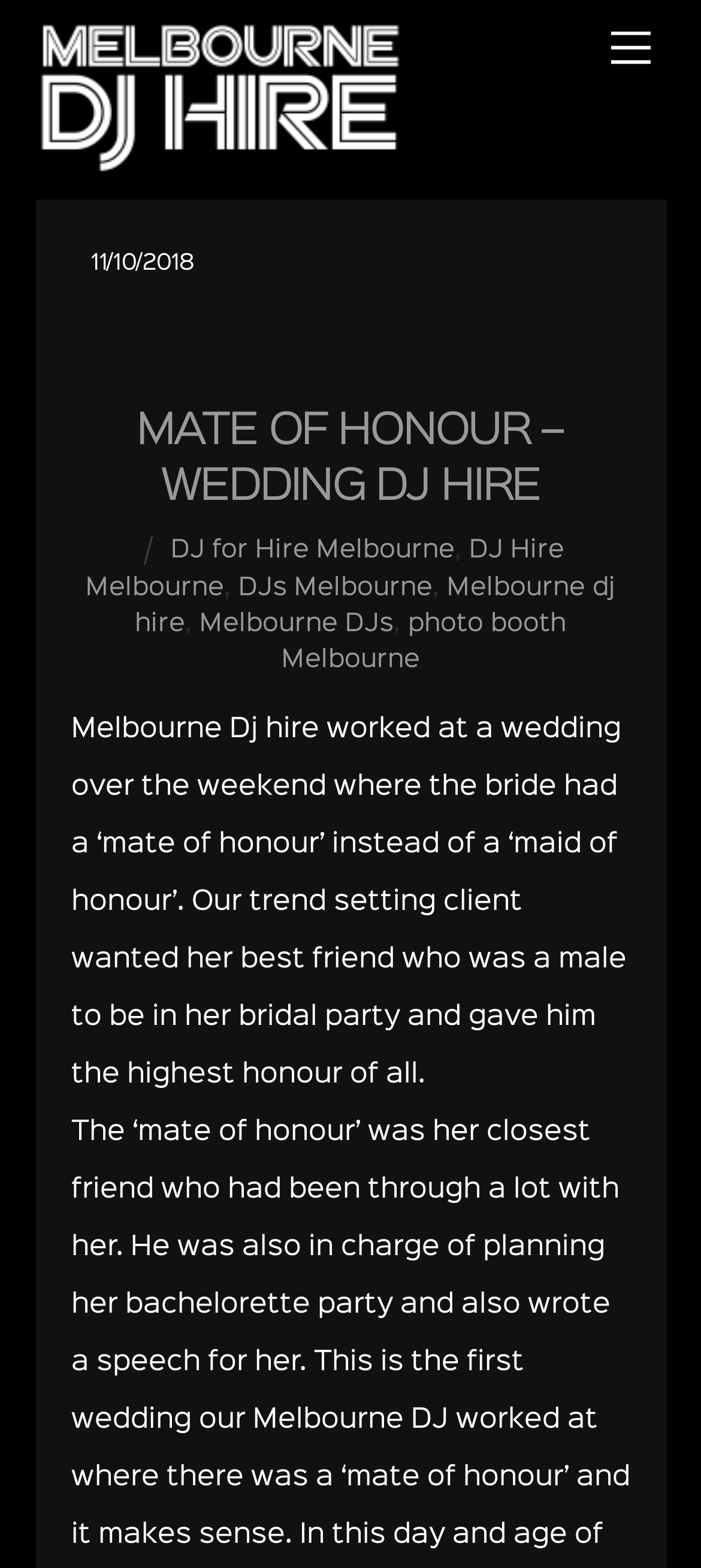What is the date mentioned in the webpage?
Your answer should be a single word or phrase derived from the screenshot.

11/10/2018